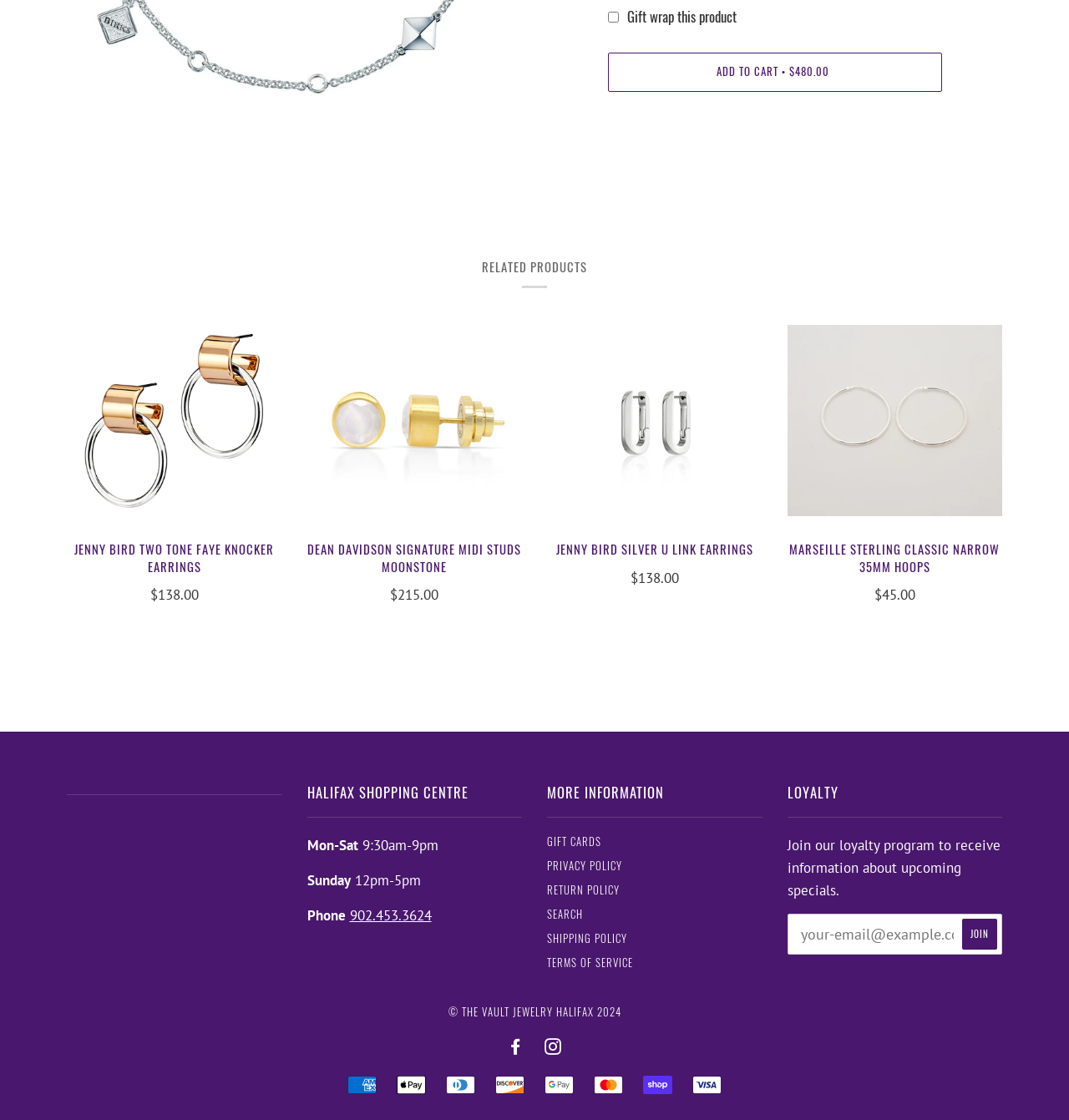Given the element description: "dc and dark horse", predict the bounding box coordinates of this UI element. The coordinates must be four float numbers between 0 and 1, given as [left, top, right, bottom].

None